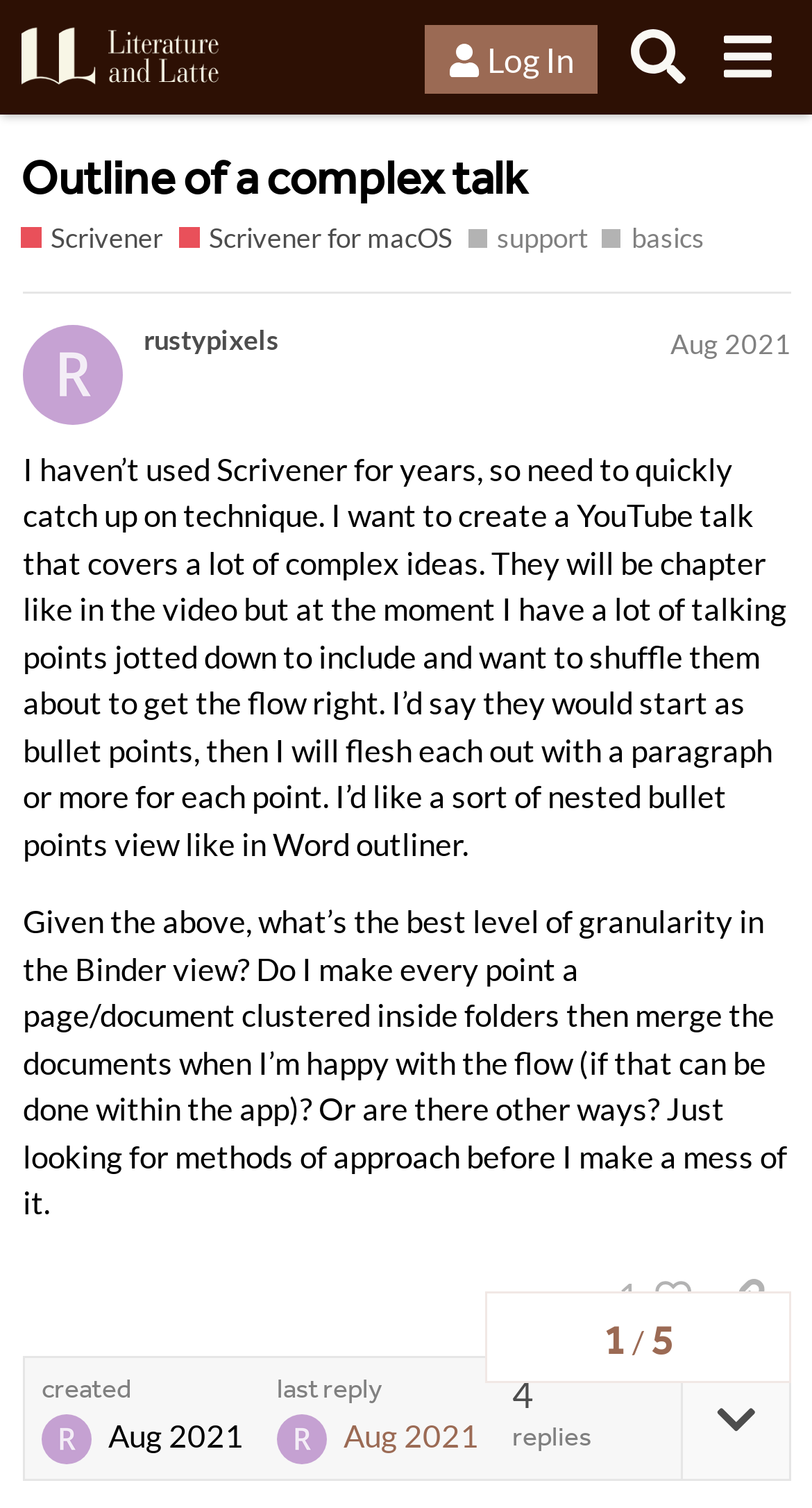Locate the bounding box coordinates of the area you need to click to fulfill this instruction: 'View the topic outline'. The coordinates must be in the form of four float numbers ranging from 0 to 1: [left, top, right, bottom].

[0.026, 0.102, 0.974, 0.14]